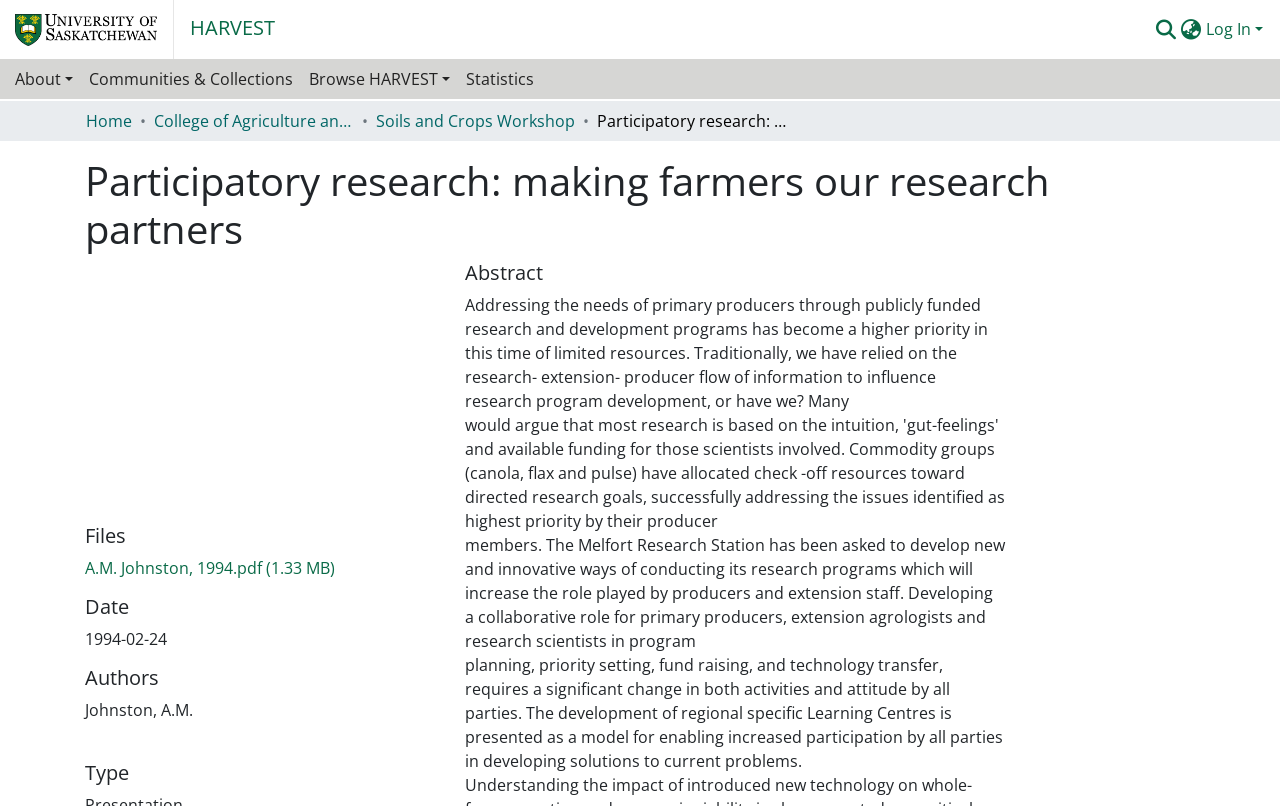Please give a short response to the question using one word or a phrase:
What is the name of the research partner?

Farmers